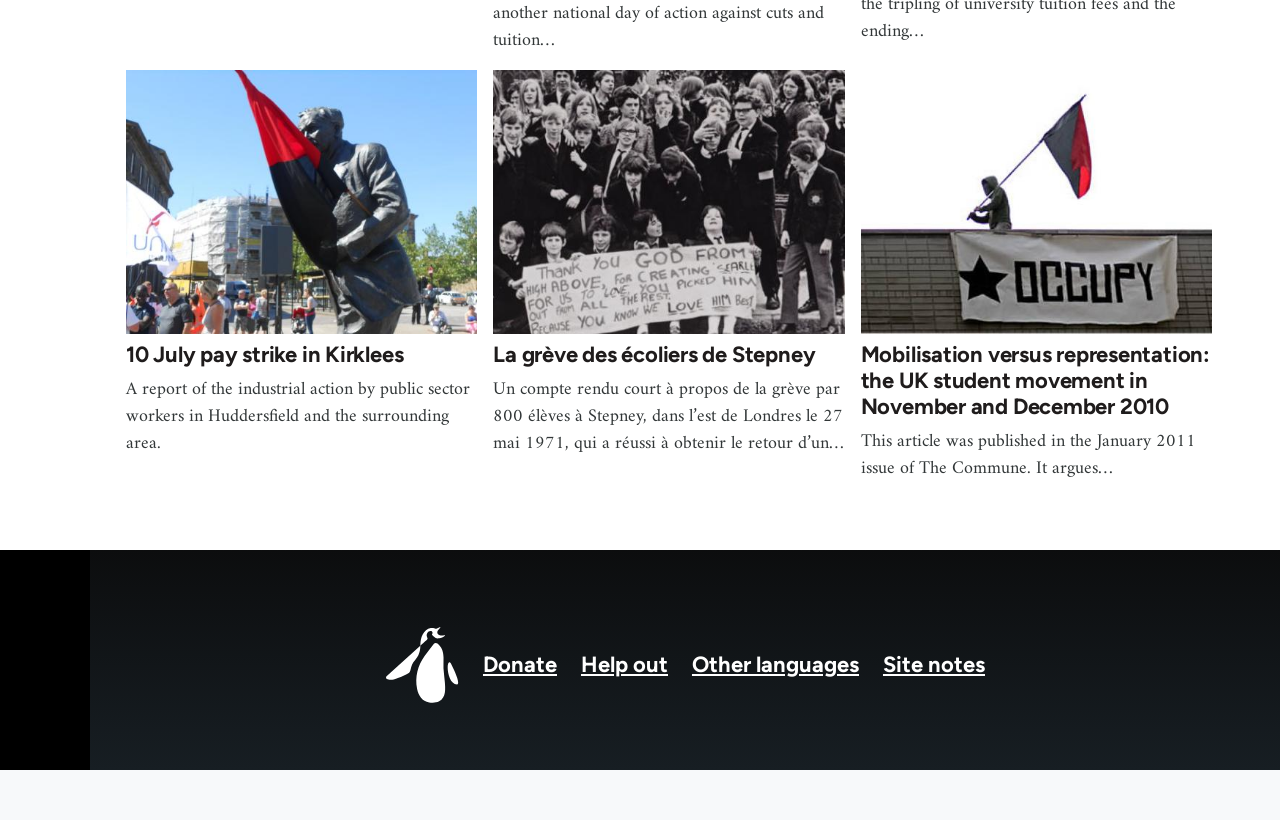Please mark the clickable region by giving the bounding box coordinates needed to complete this instruction: "View Mobilisation versus representation: the UK student movement in November and December 2010".

[0.672, 0.085, 0.947, 0.587]